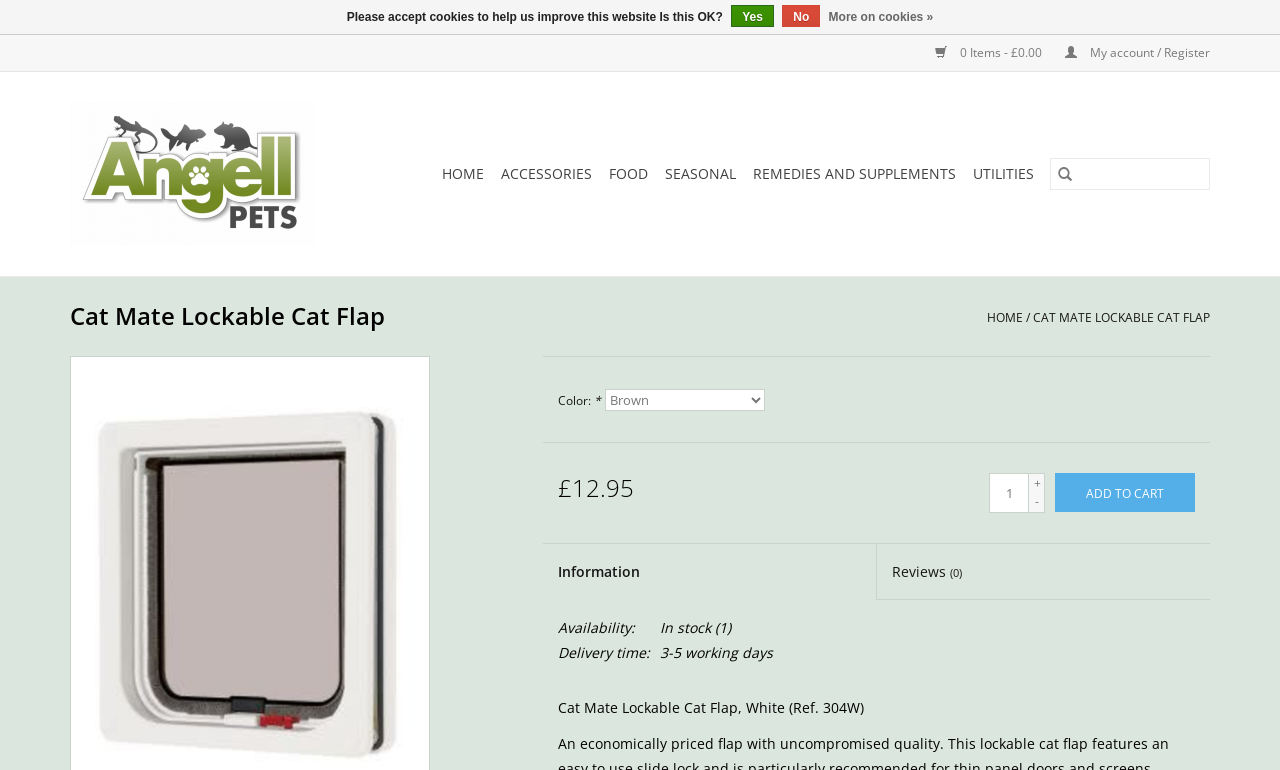What is the delivery time for this product?
Provide a short answer using one word or a brief phrase based on the image.

3-5 working days